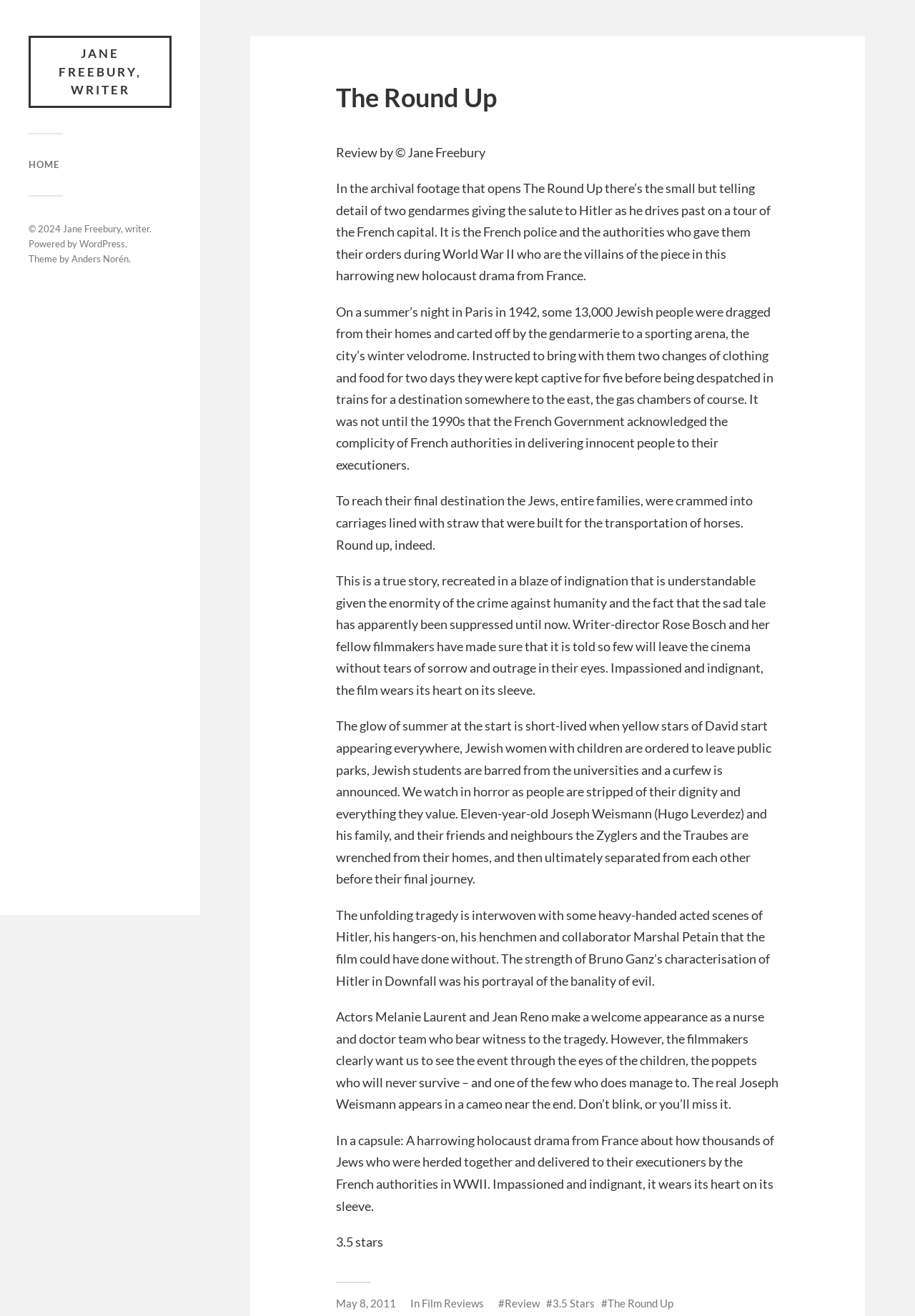What is the rating of this movie?
Based on the image, answer the question in a detailed manner.

I found the answer by looking at the static text '3.5 stars' which is located at the bottom of the webpage, indicating that the movie has a rating of 3.5 stars.